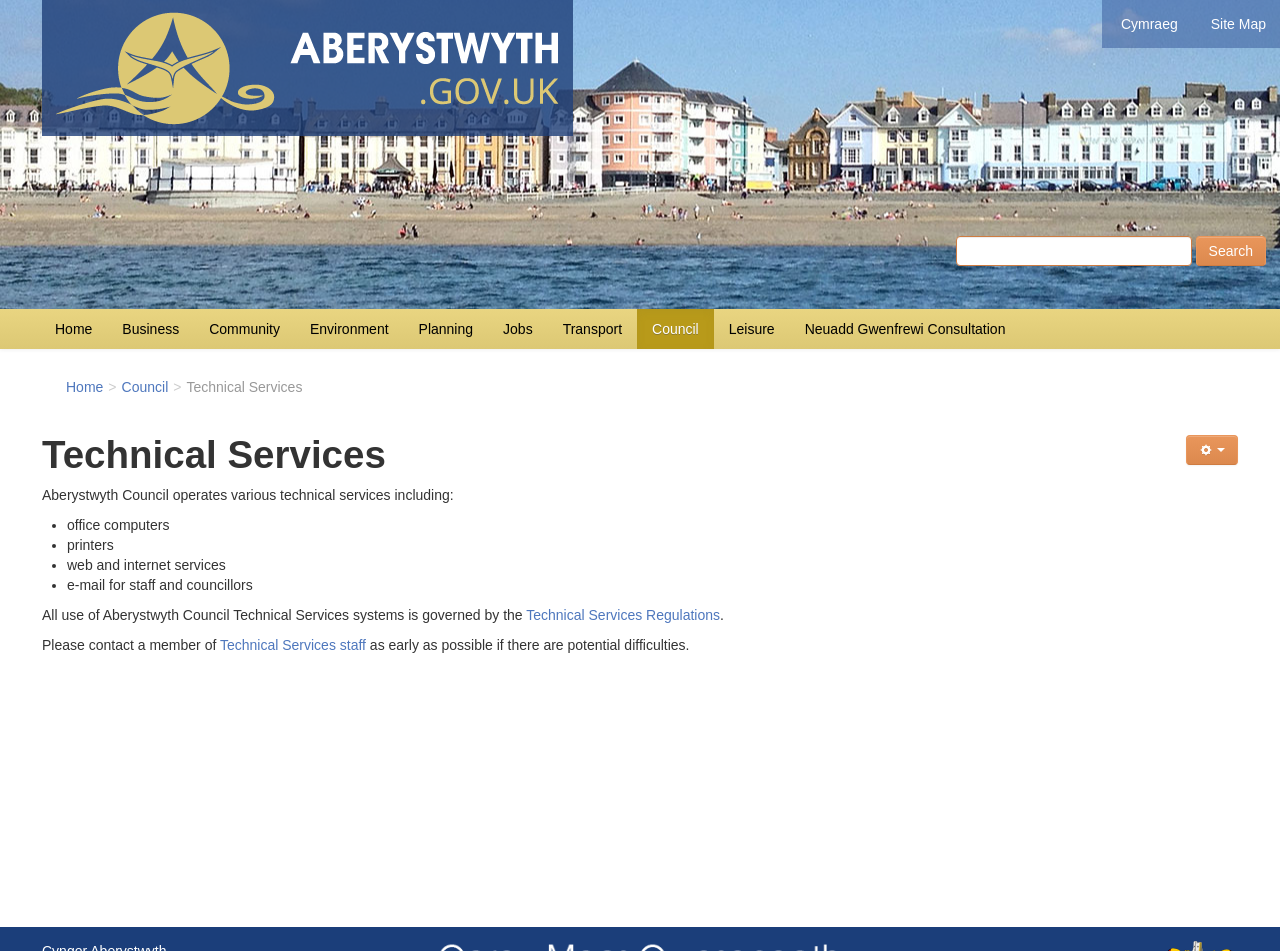Reply to the question below using a single word or brief phrase:
What is the name of the council?

Aberystwyth Council